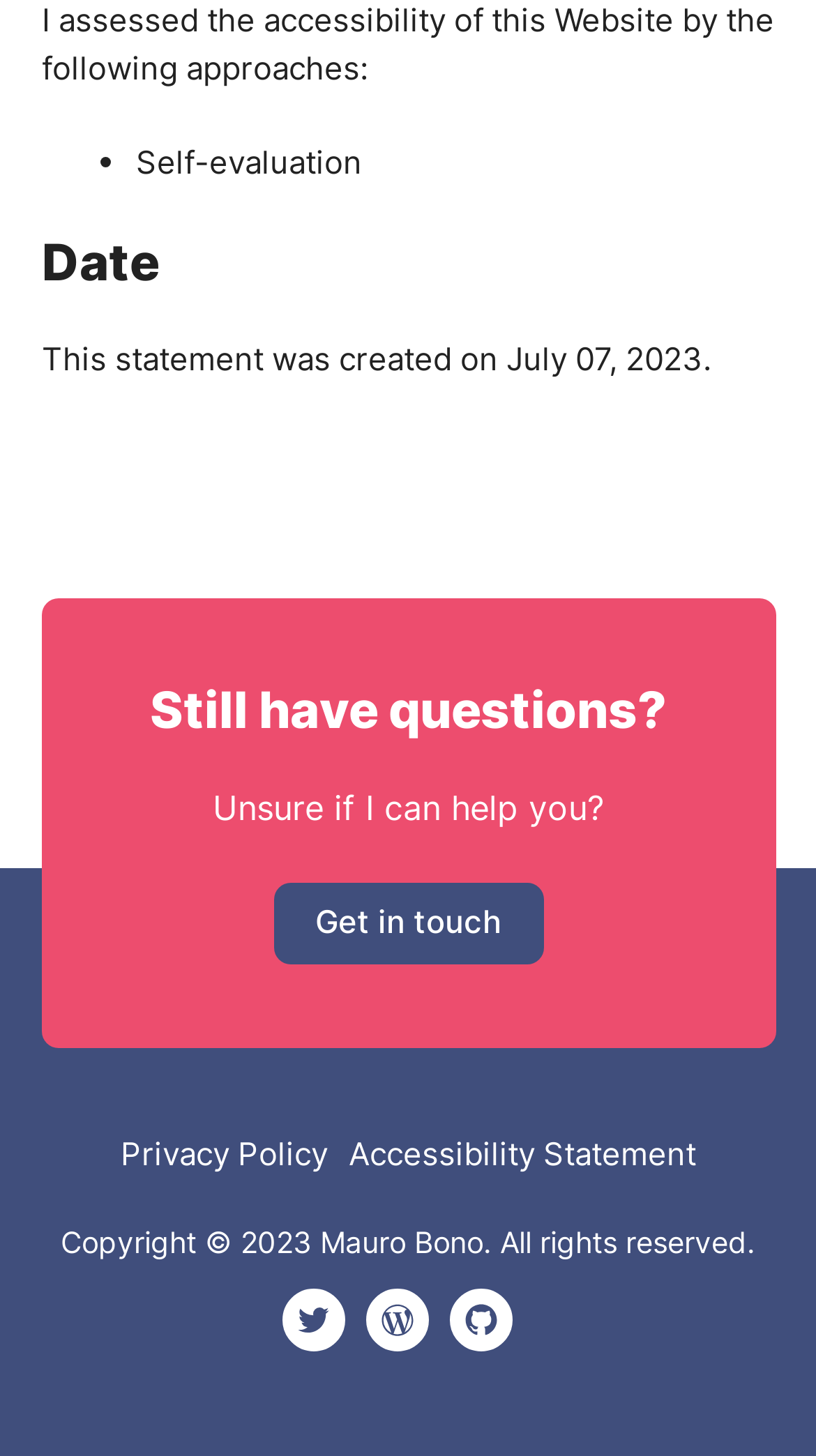How many social media links are provided?
Could you answer the question with a detailed and thorough explanation?

I counted the number of social media links by looking at the links with images, which are Twitter, WordPress, and Github, and found that there are three of them.